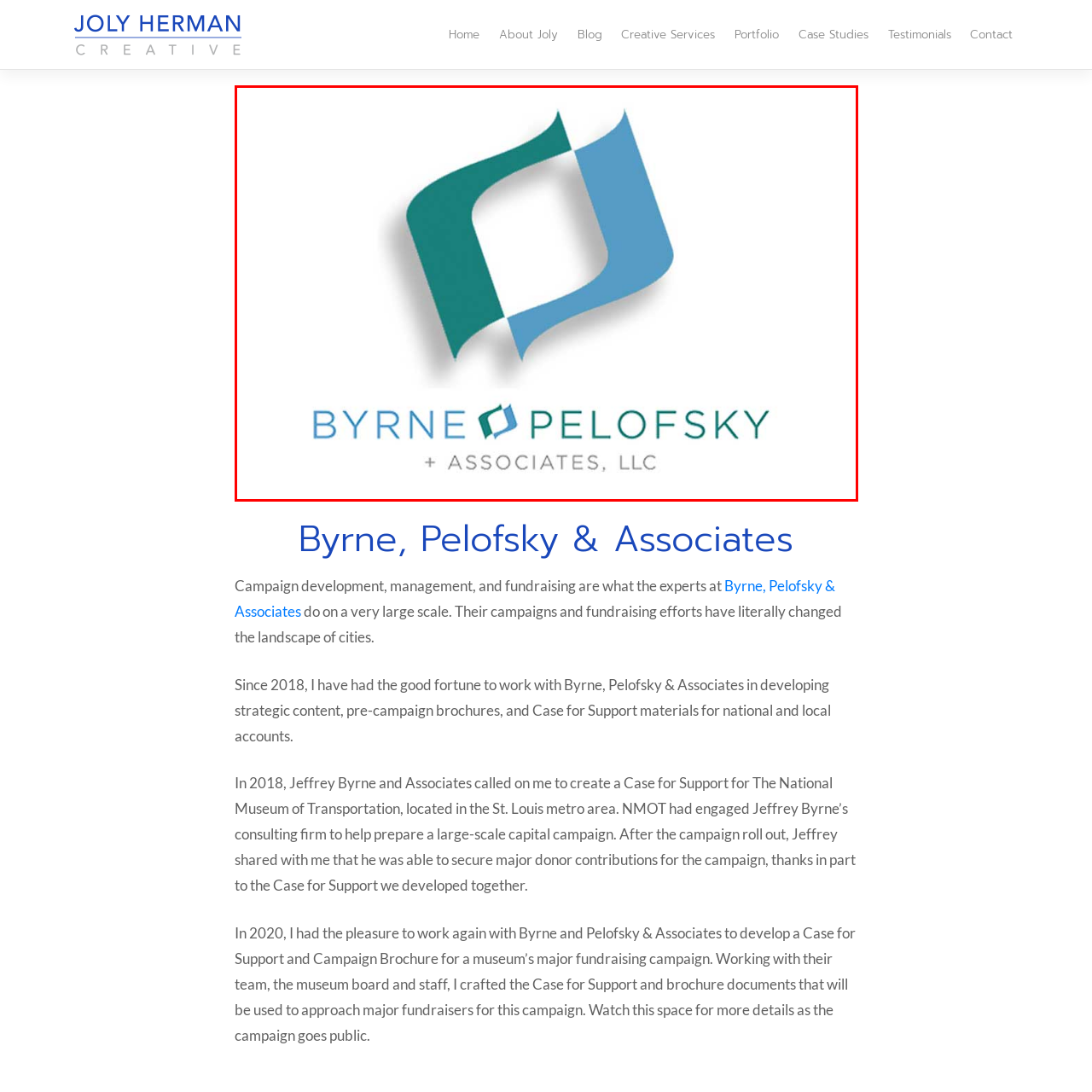Provide a thorough description of the scene depicted within the red bounding box.

The image features the logo of Byrne, Pelofsky & Associates, a consultancy firm known for its expertise in campaign development, management, and fundraising. The logo is designed with a contemporary aesthetic, incorporating a vibrant color palette of teal and blue, which signifies professionalism and creativity. The distinctive graphic elements resemble abstract shapes that intertwine, symbolizing collaboration and innovative solutions. Below the graphic, the company name "BYRNE PELOFSKY + ASSOCIATES, LLC" is displayed in a clean, modern font, reinforcing the firm's commitment to strategic partnerships and impactful communication in their various fundraising efforts. This visually captivating logo embodies the essence of the firm, reflecting its mission to transform communities through effective advocacy and support initiatives.